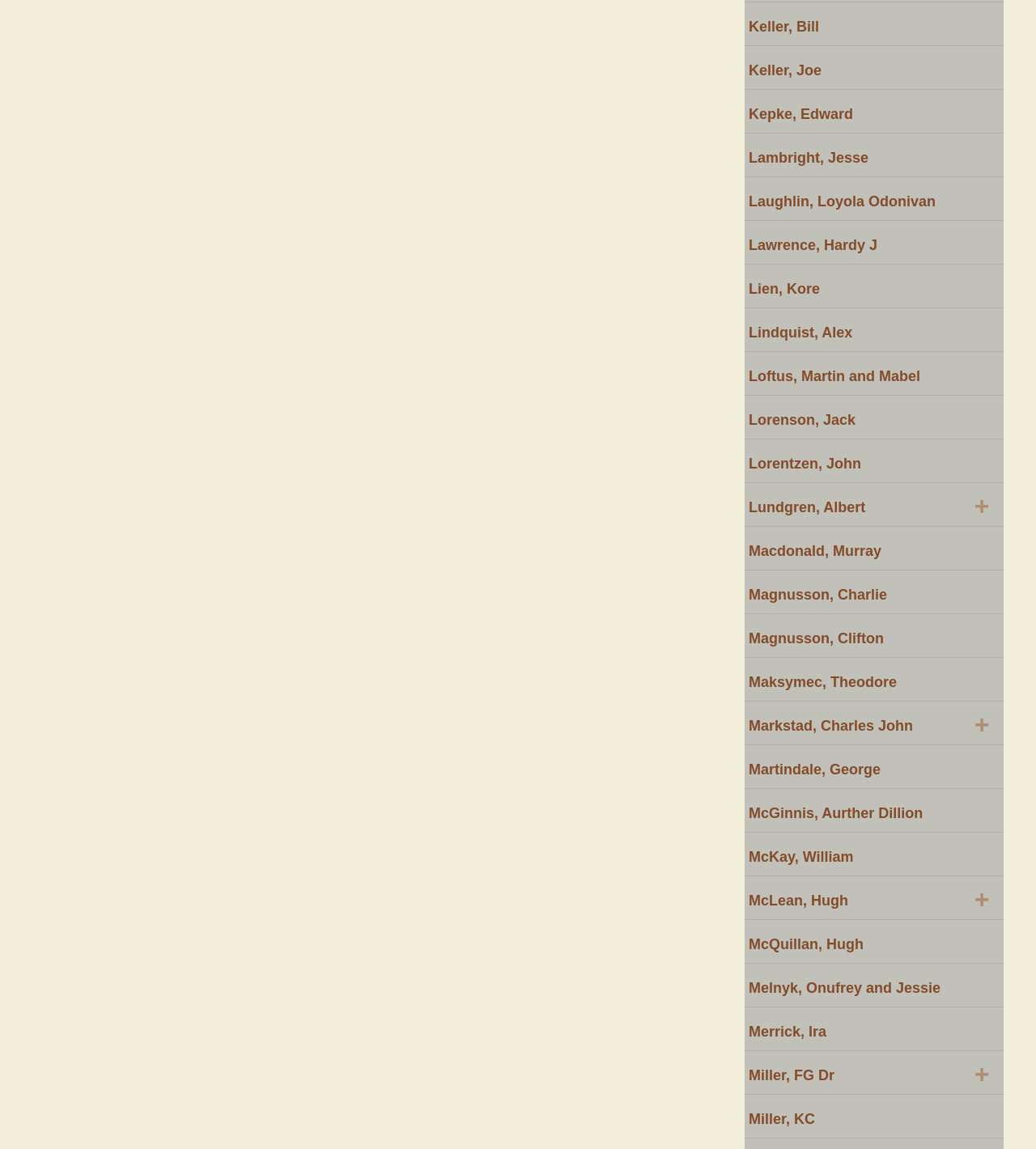Please pinpoint the bounding box coordinates for the region I should click to adhere to this instruction: "Go to Lambright, Jesse's page".

[0.719, 0.116, 0.969, 0.154]